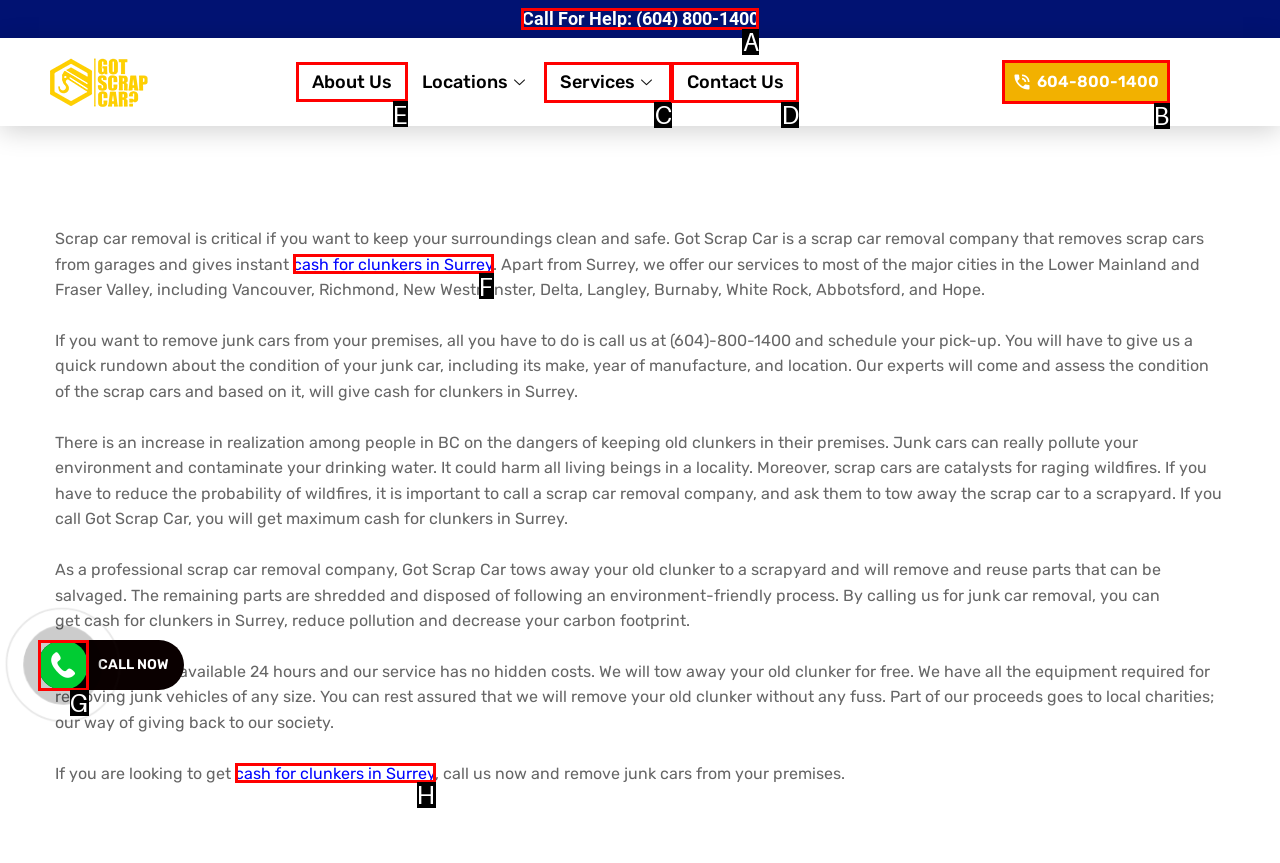Which HTML element should be clicked to complete the task: Learn about the company? Answer with the letter of the corresponding option.

E